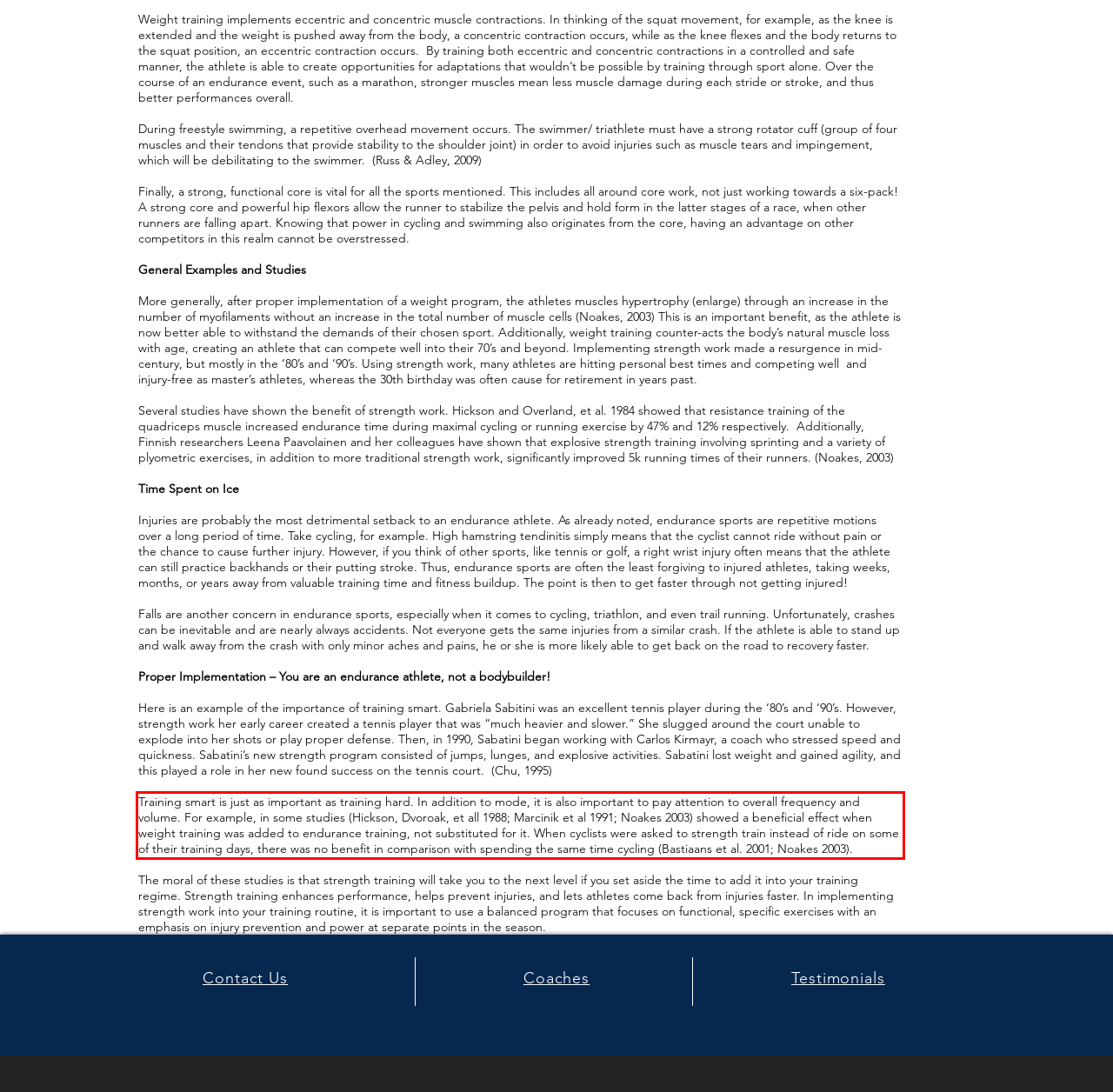Analyze the screenshot of a webpage where a red rectangle is bounding a UI element. Extract and generate the text content within this red bounding box.

Training smart is just as important as training hard. In addition to mode, it is also important to pay attention to overall frequency and volume. For example, in some studies (Hickson, Dvoroak, et all 1988; Marcinik et al 1991; Noakes 2003) showed a beneficial effect when weight training was added to endurance training, not substituted for it. When cyclists were asked to strength train instead of ride on some of their training days, there was no benefit in comparison with spending the same time cycling (Bastiaans et al. 2001; Noakes 2003).